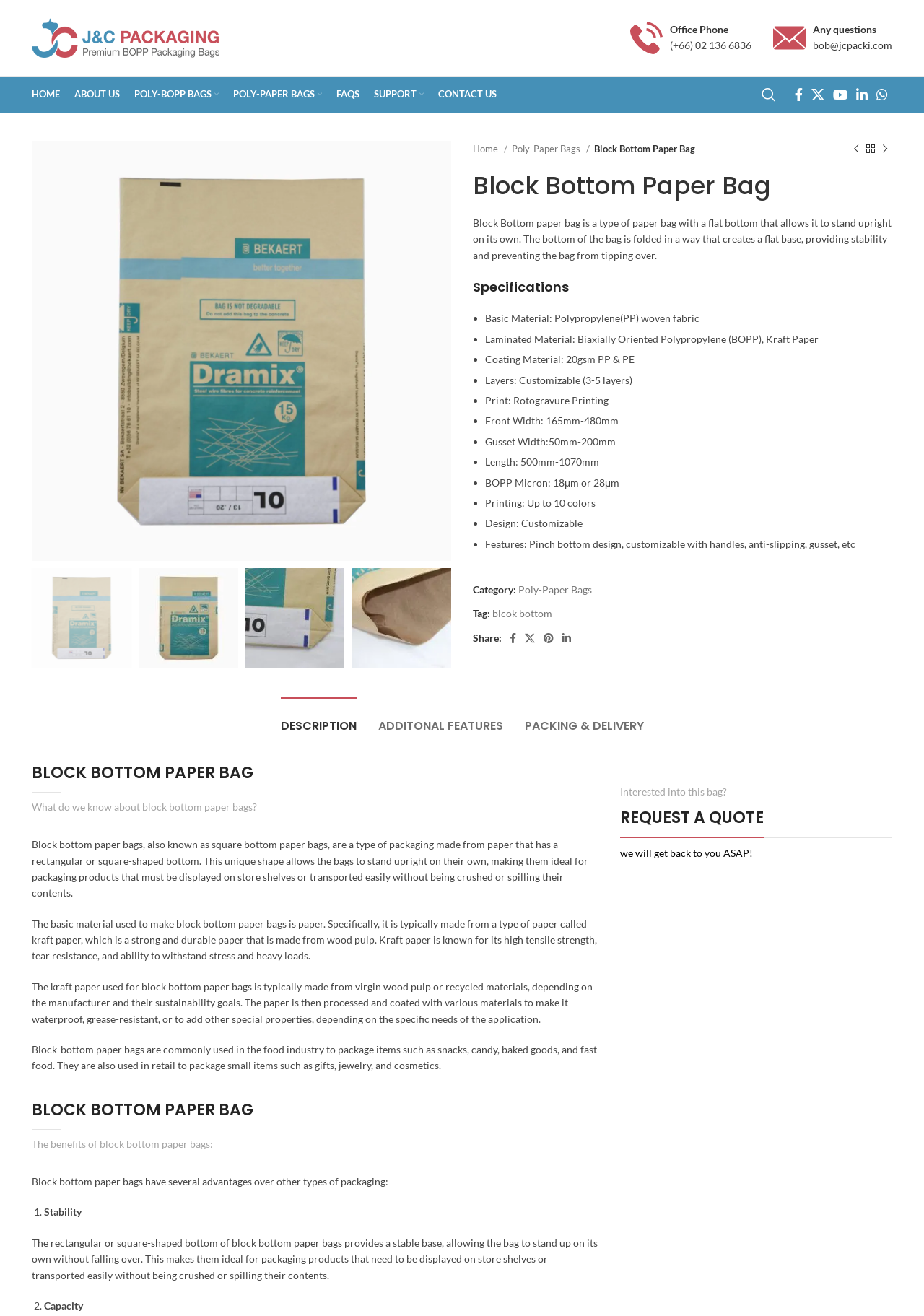Determine the bounding box coordinates for the area you should click to complete the following instruction: "Search for something".

[0.816, 0.061, 0.848, 0.083]